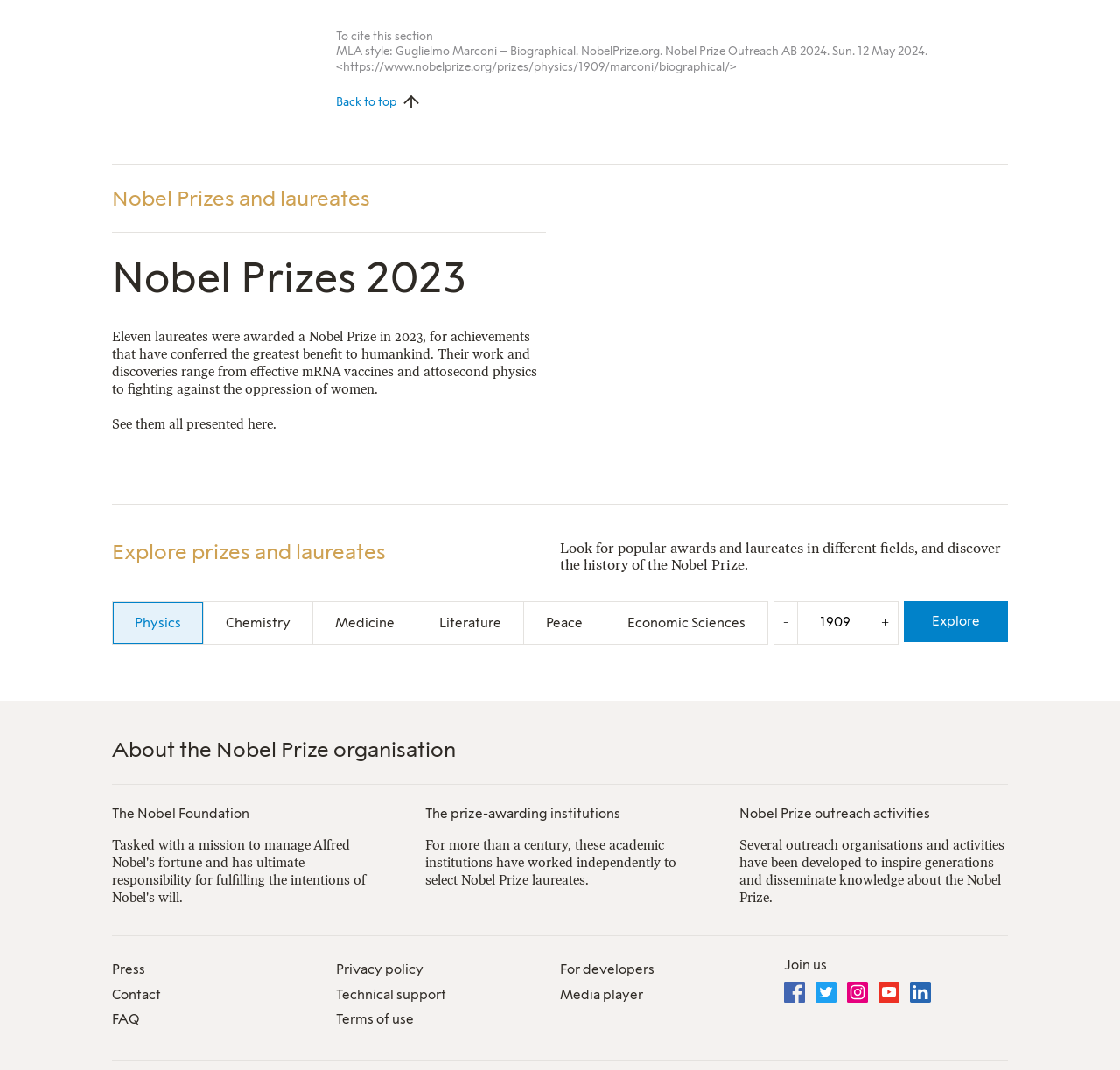Please identify the bounding box coordinates of the element I should click to complete this instruction: 'Decrease the year by one'. The coordinates should be given as four float numbers between 0 and 1, like this: [left, top, right, bottom].

[0.691, 0.561, 0.712, 0.602]